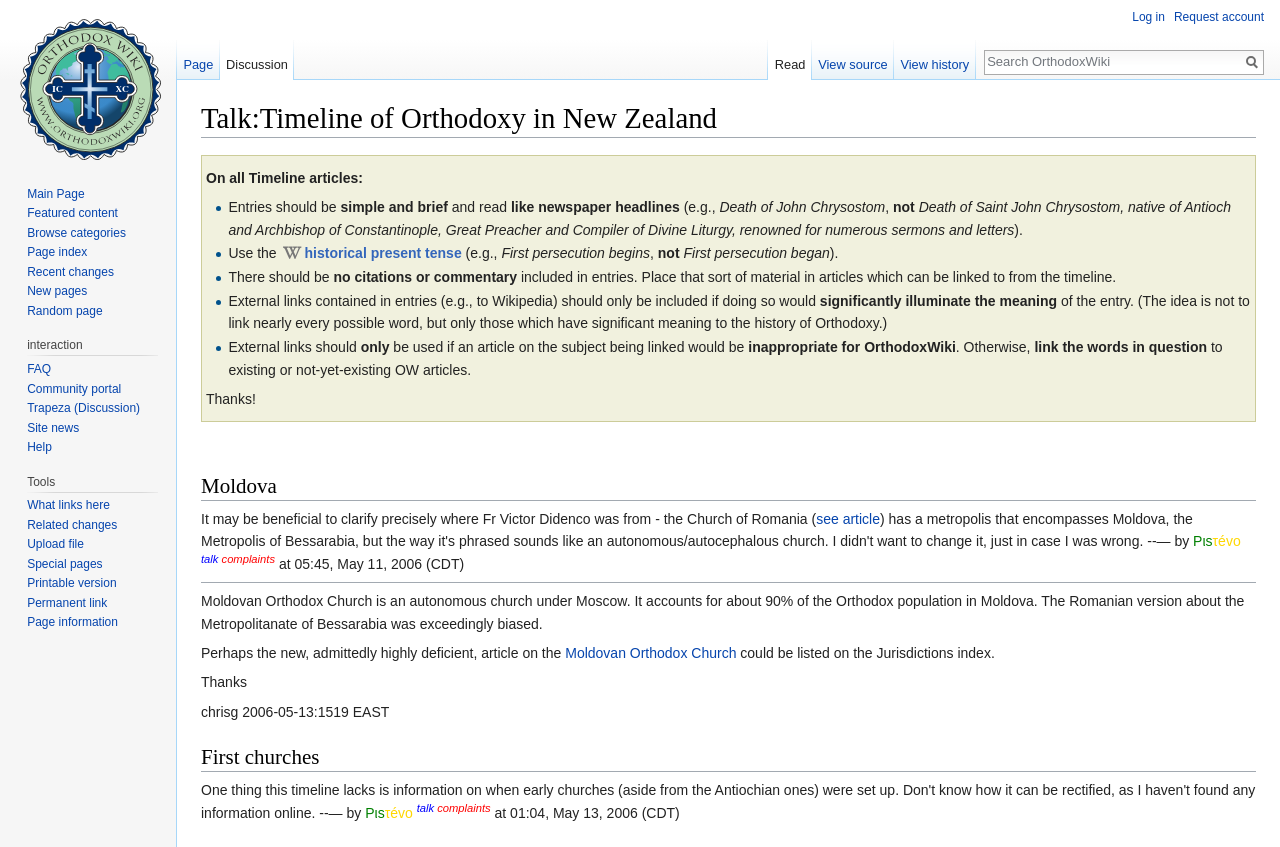What is the Moldovan Orthodox Church?
Refer to the image and answer the question using a single word or phrase.

An autonomous church under Moscow